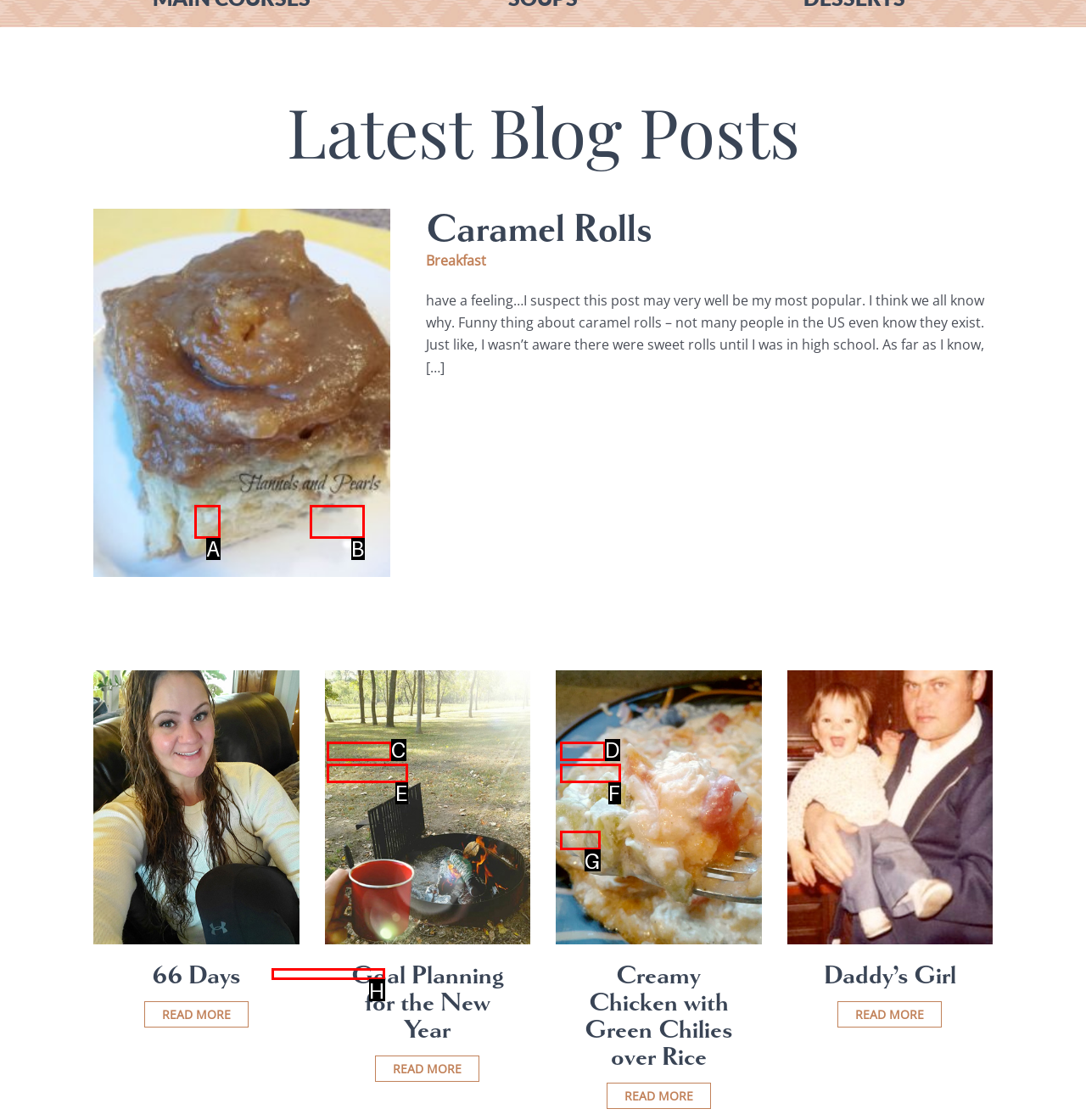Determine which HTML element fits the description: Privacy Policy & Disclosures. Answer with the letter corresponding to the correct choice.

H